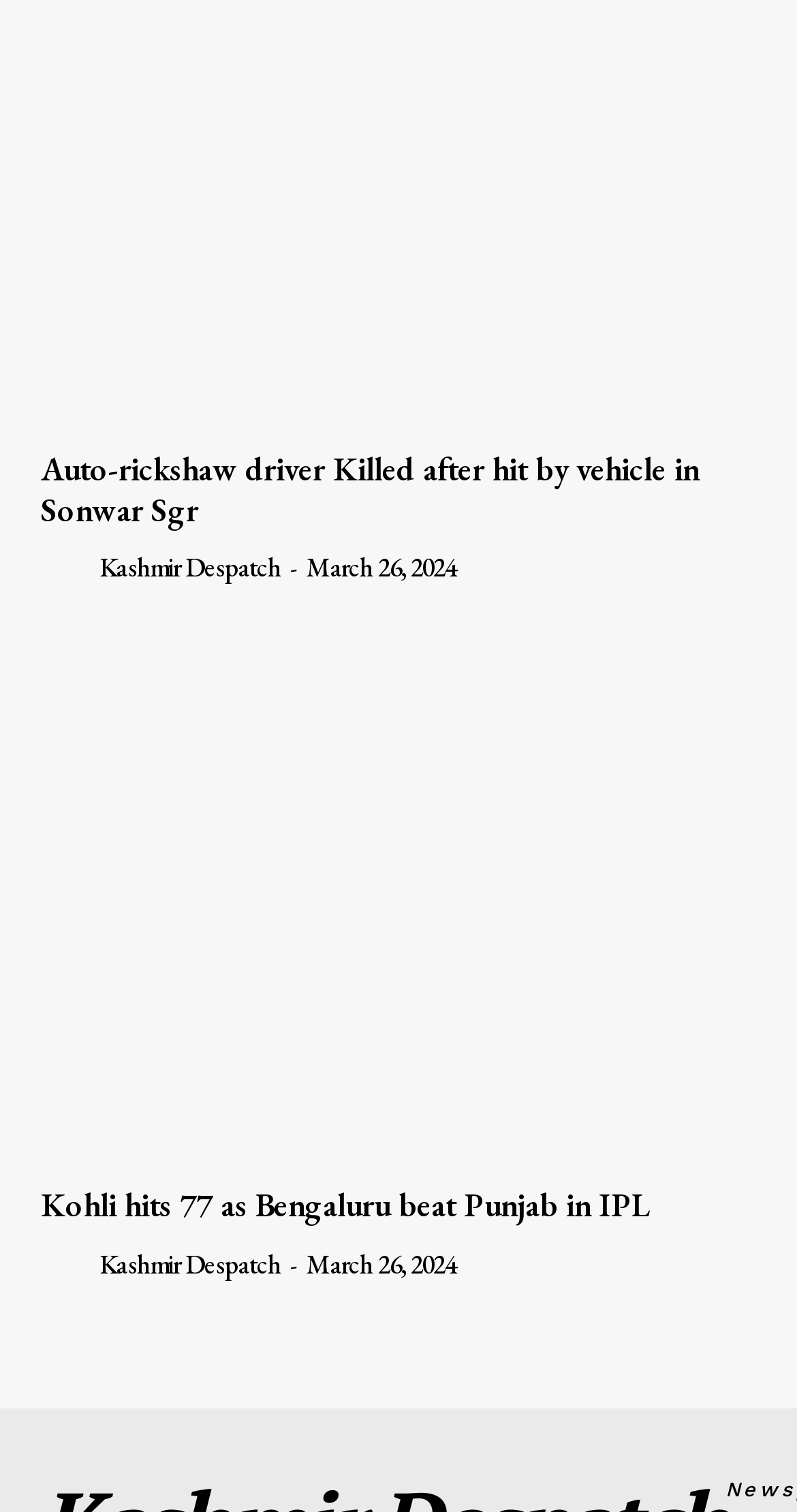Determine the bounding box coordinates of the element's region needed to click to follow the instruction: "Read news about auto-rickshaw driver". Provide these coordinates as four float numbers between 0 and 1, formatted as [left, top, right, bottom].

[0.051, 0.298, 0.949, 0.35]